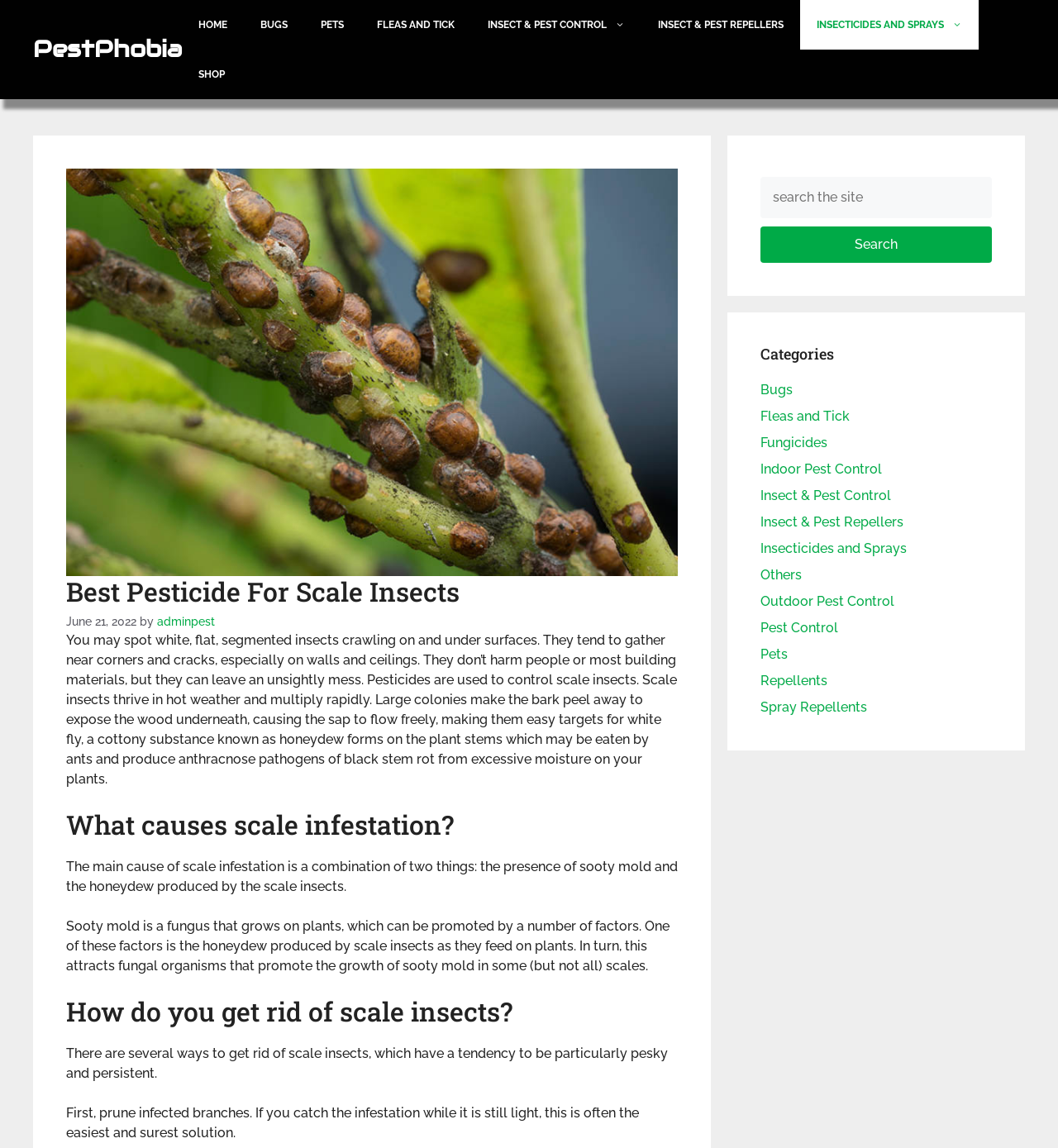Find the primary header on the webpage and provide its text.

Best Pesticide For Scale Insects